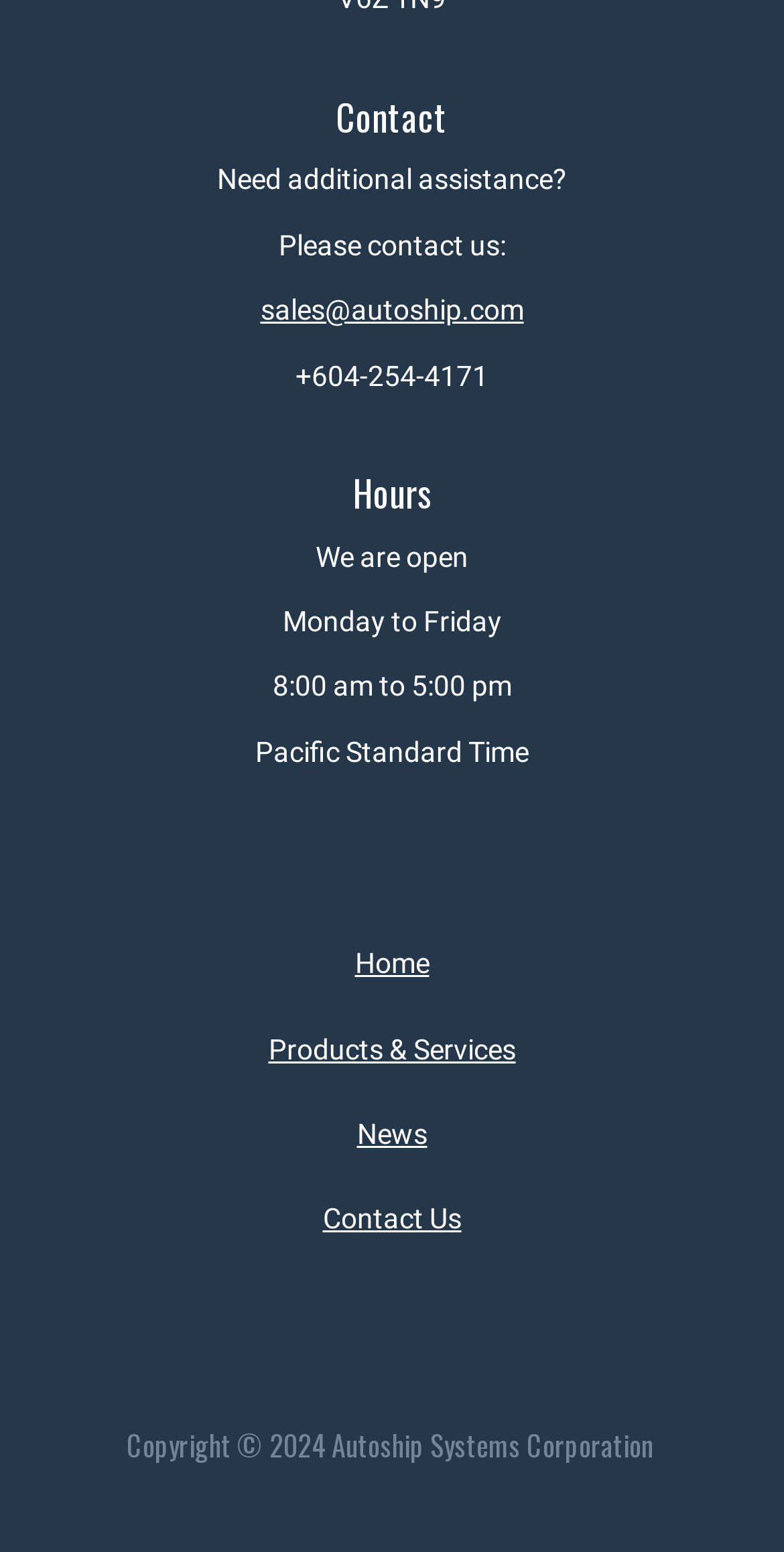Bounding box coordinates should be provided in the format (top-left x, top-left y, bottom-right x, bottom-right y) with all values between 0 and 1. Identify the bounding box for this UI element: News

[0.087, 0.703, 0.913, 0.758]